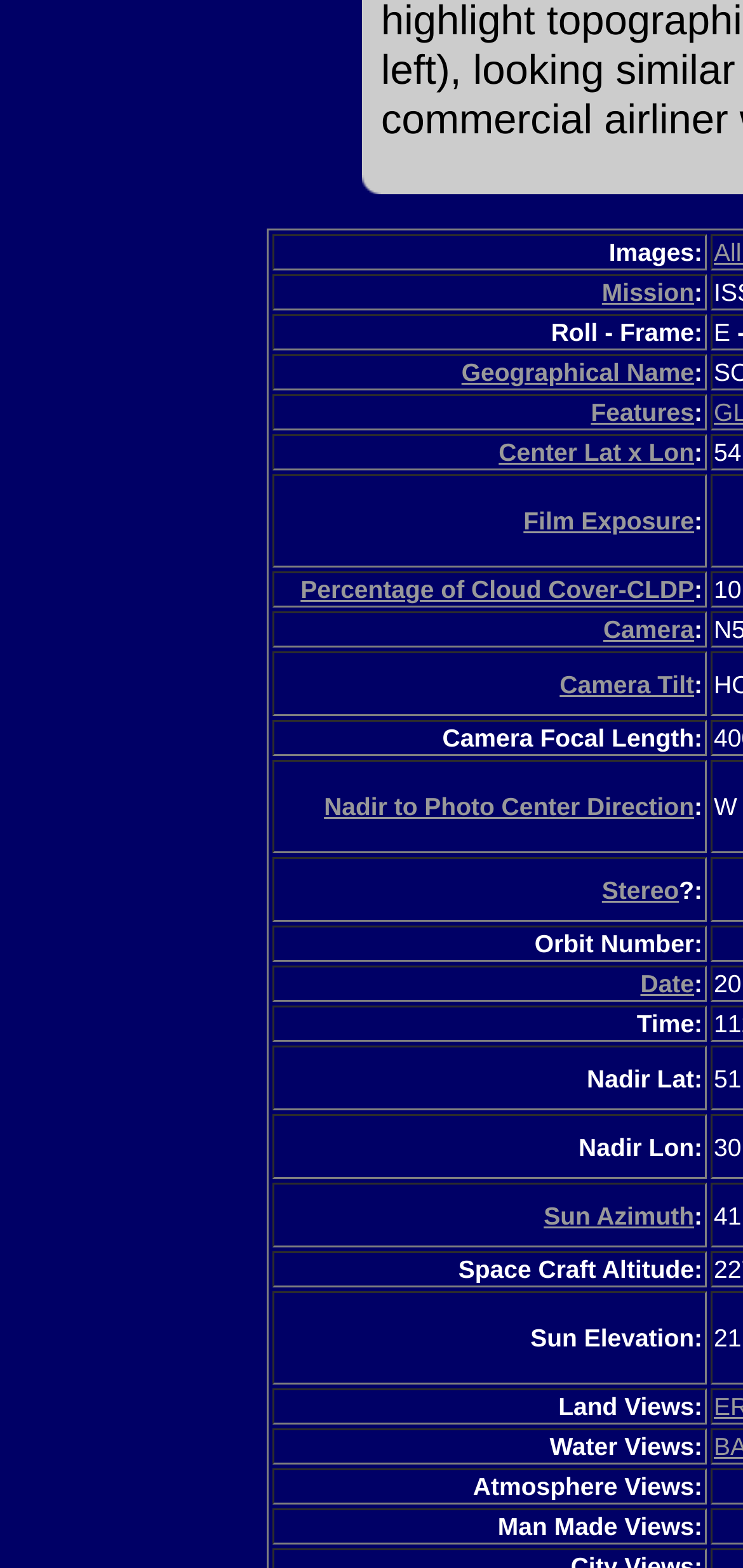Find the bounding box coordinates of the area to click in order to follow the instruction: "Learn about Camera".

[0.812, 0.393, 0.934, 0.411]